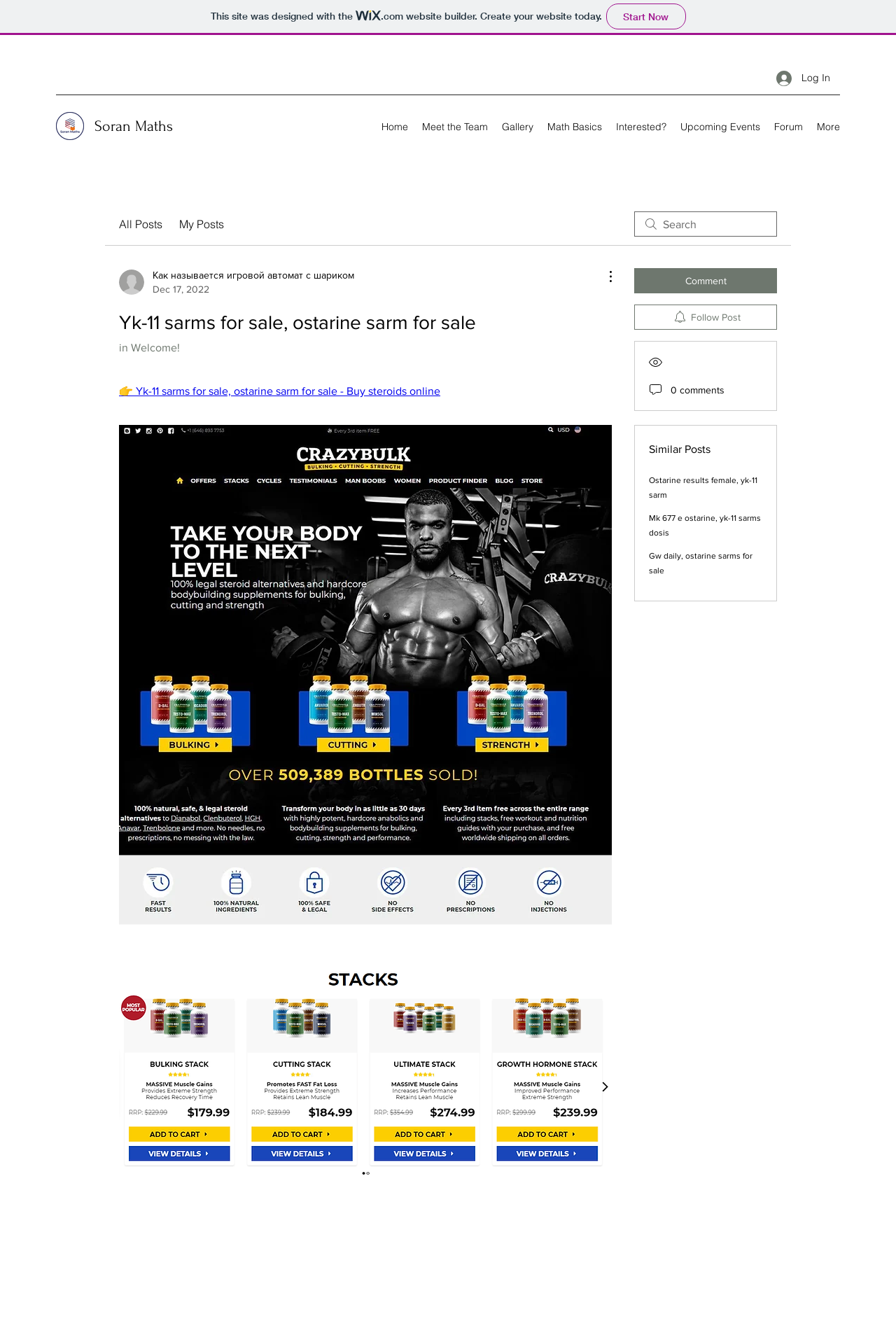Extract the main title from the webpage.

Yk-11 sarms for sale, ostarine sarm for sale